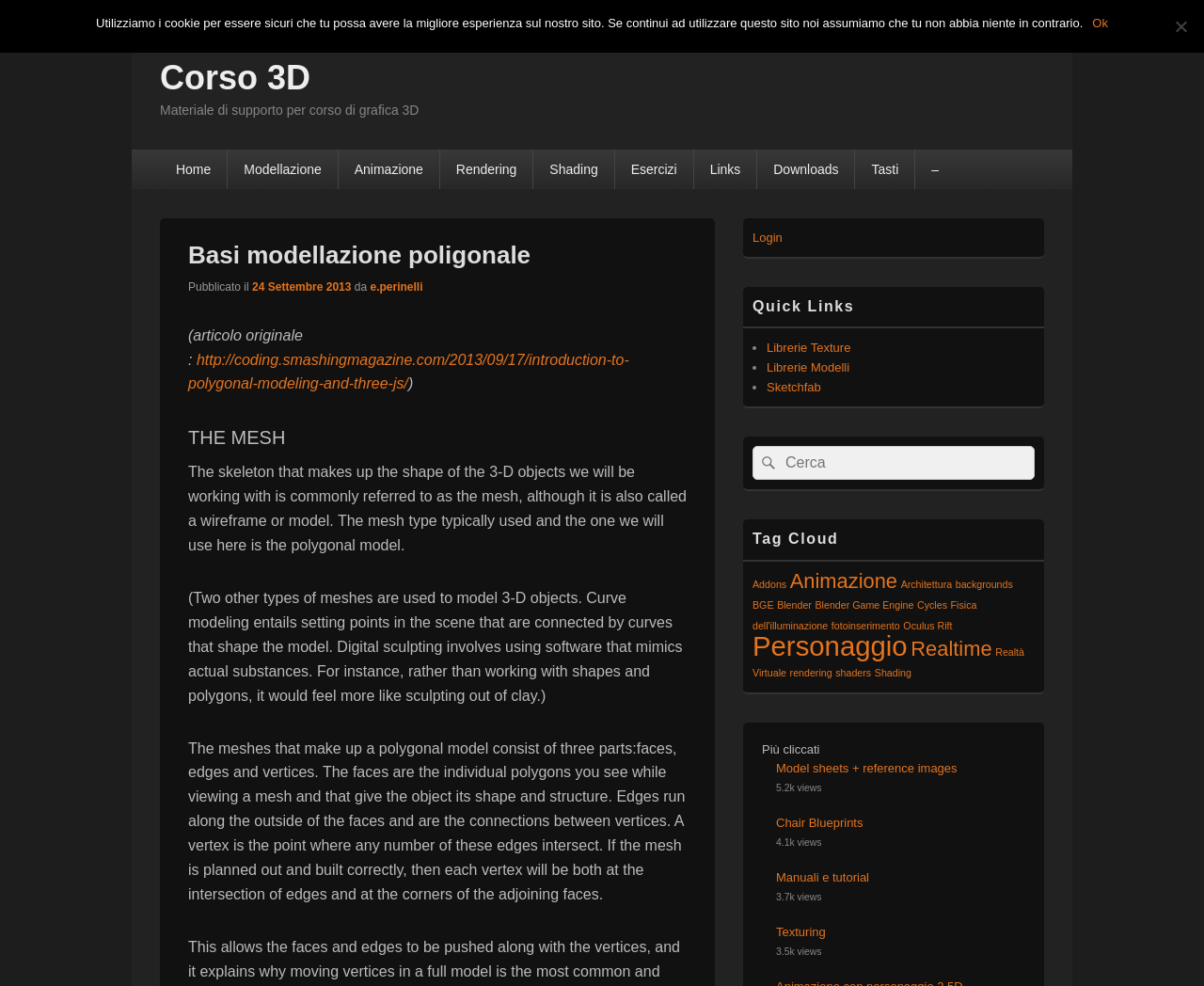What is the name of the author of the original article?
Can you provide a detailed and comprehensive answer to the question?

The webpage mentions that the original article is from 'http://coding.smashingmagazine.com/2013/09/17/introduction-to-polygonal-modeling-and-three-js/' and is written by 'e.perinelli', which suggests that the author of the original article is e.perinelli.